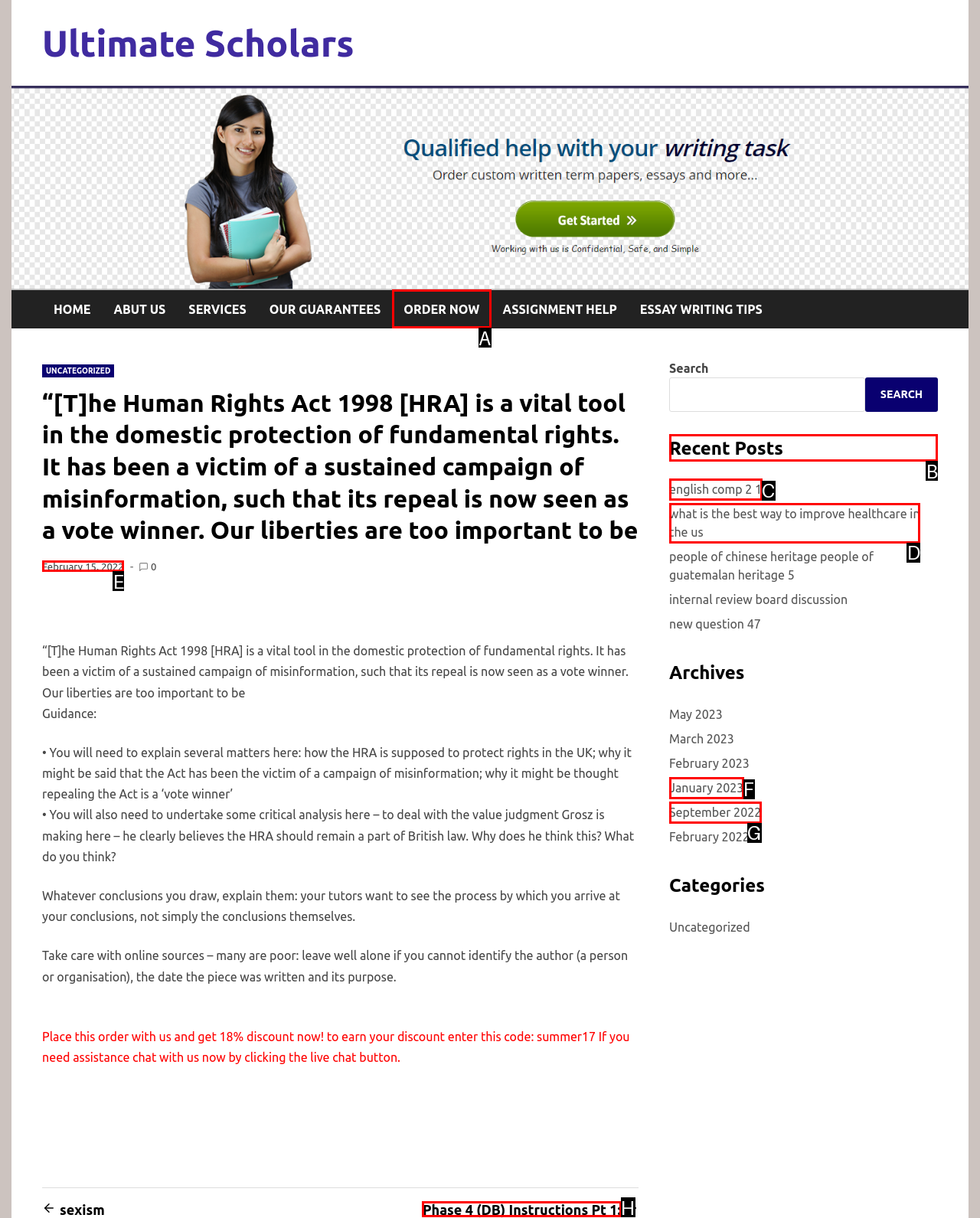To perform the task "View recent posts", which UI element's letter should you select? Provide the letter directly.

B